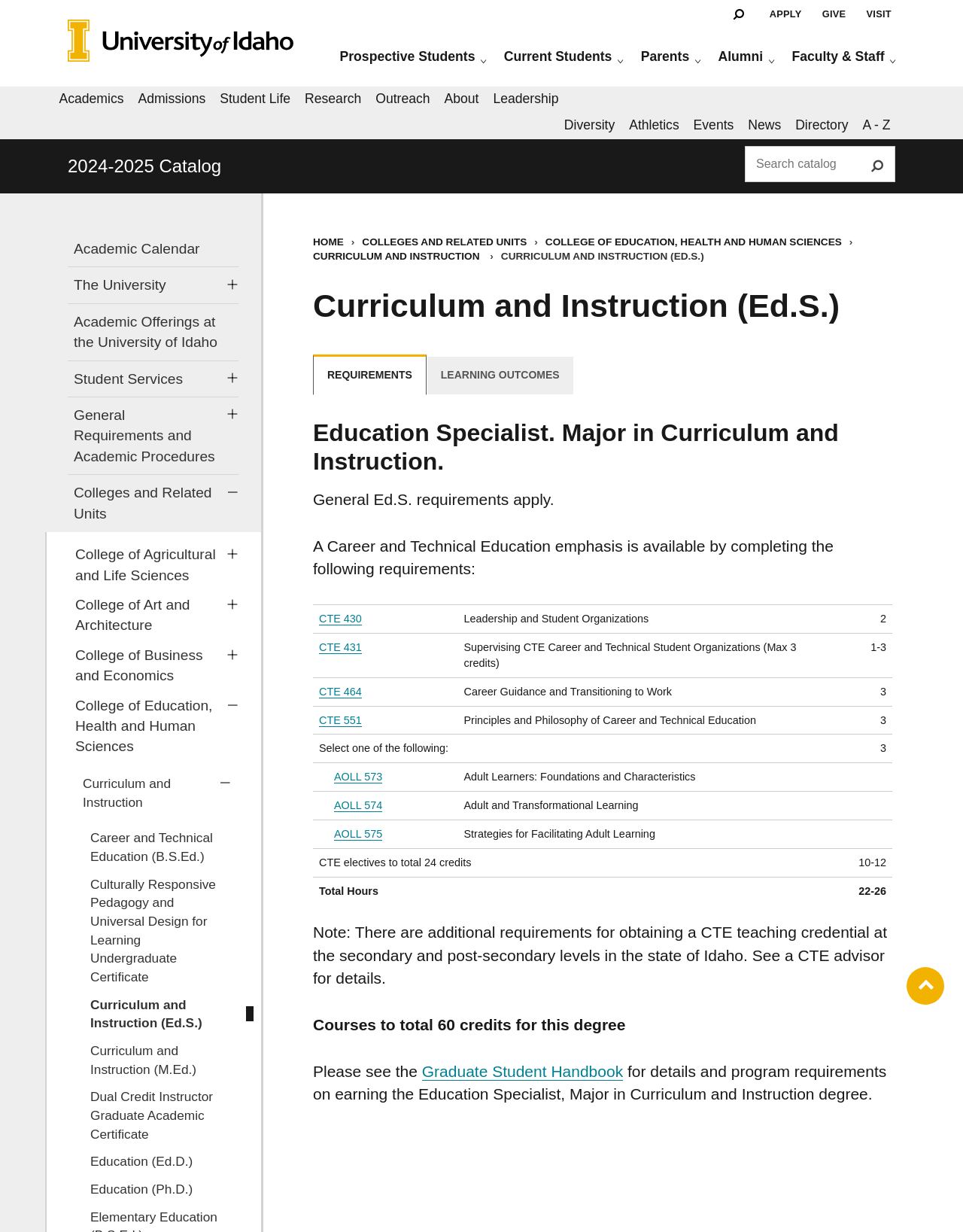Answer the question using only a single word or phrase: 
What type of degree is the Ed.S. program?

Education Specialist